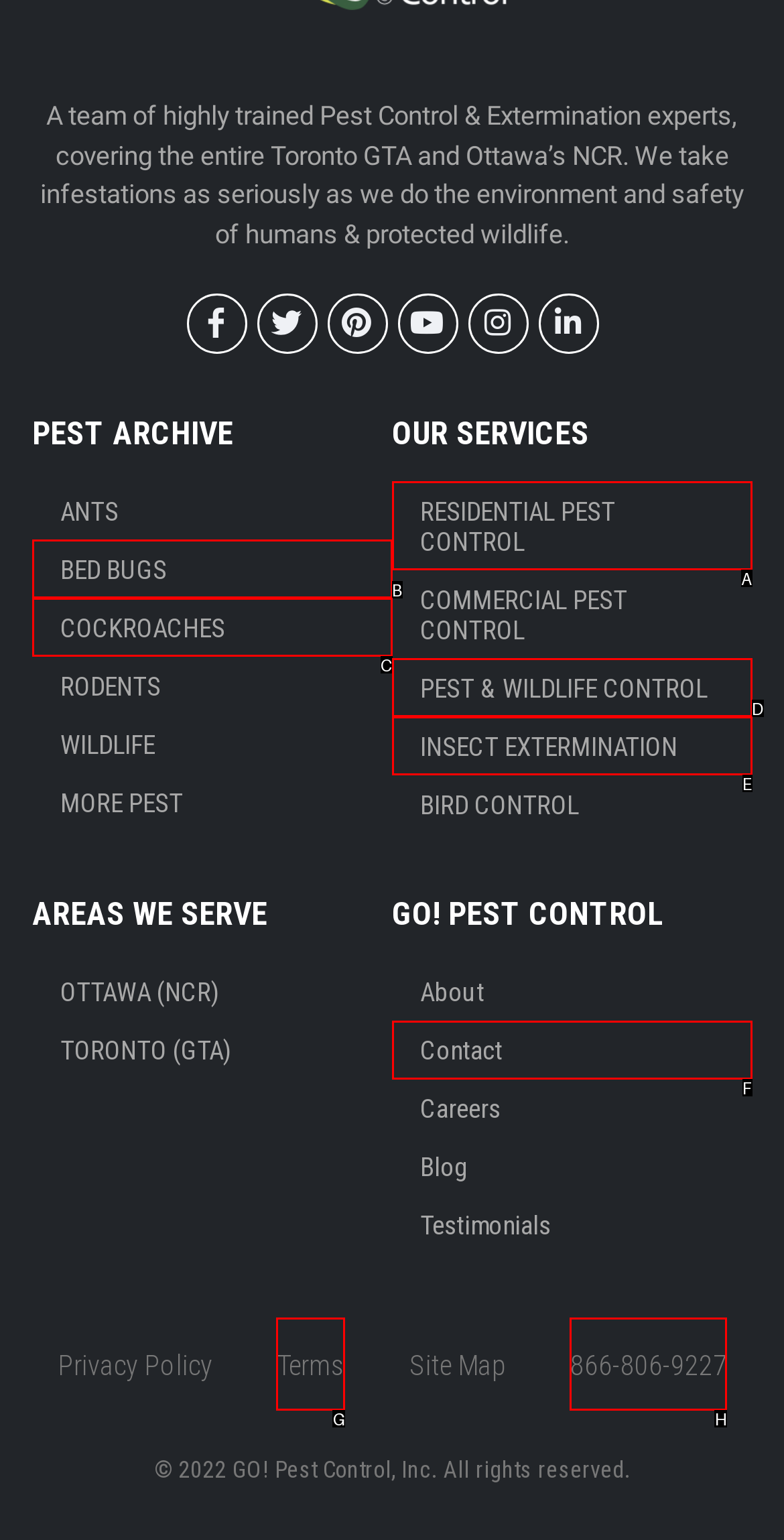Identify the correct choice to execute this task: Contact the pest control team
Respond with the letter corresponding to the right option from the available choices.

F